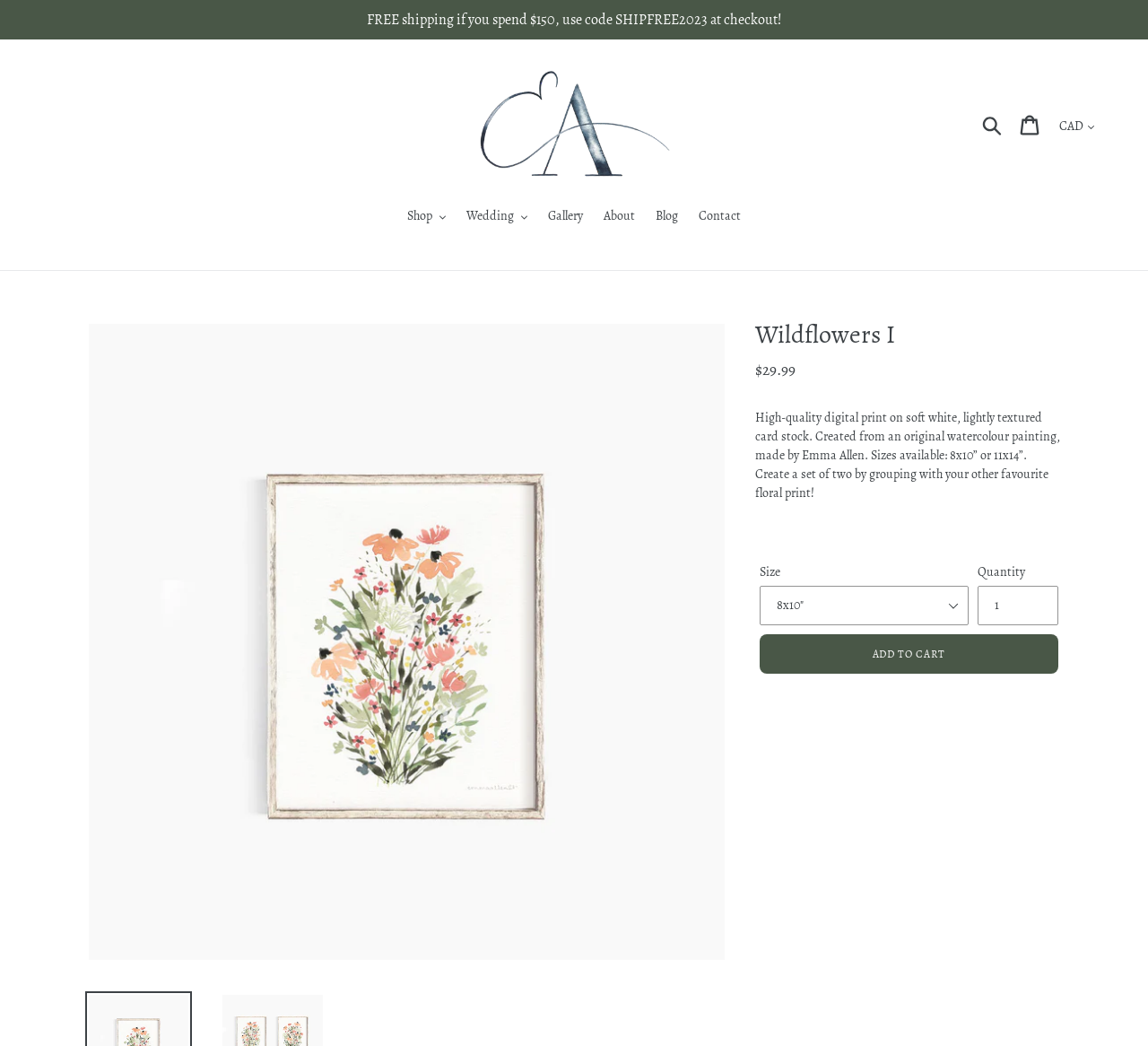Offer a thorough description of the webpage.

The webpage is an e-commerce page for a digital print product called "Wildflowers I" by Emma Allen Design Studio. At the top, there is a promotional link for free shipping and a navigation menu with links to the studio's homepage, search, cart, and currency selection. Below the navigation menu, there are buttons for different categories, including "Shop", "Wedding", and others.

The main content of the page is dedicated to the product "Wildflowers I". There is a large image of the print, which takes up most of the page's width and height. Above the image, there is a heading with the product name. Below the image, there is a description of the product, which mentions that it is a high-quality digital print on soft white, lightly textured card stock, created from an original watercolour painting by Emma Allen. The description also lists the available sizes, 8x10” or 11x14”, and suggests creating a set of two by grouping with another favourite floral print.

To the right of the product description, there is a section with product details, including the regular price of $29.99, a dropdown menu to select the size, a quantity selector, and an "ADD TO CART" button.